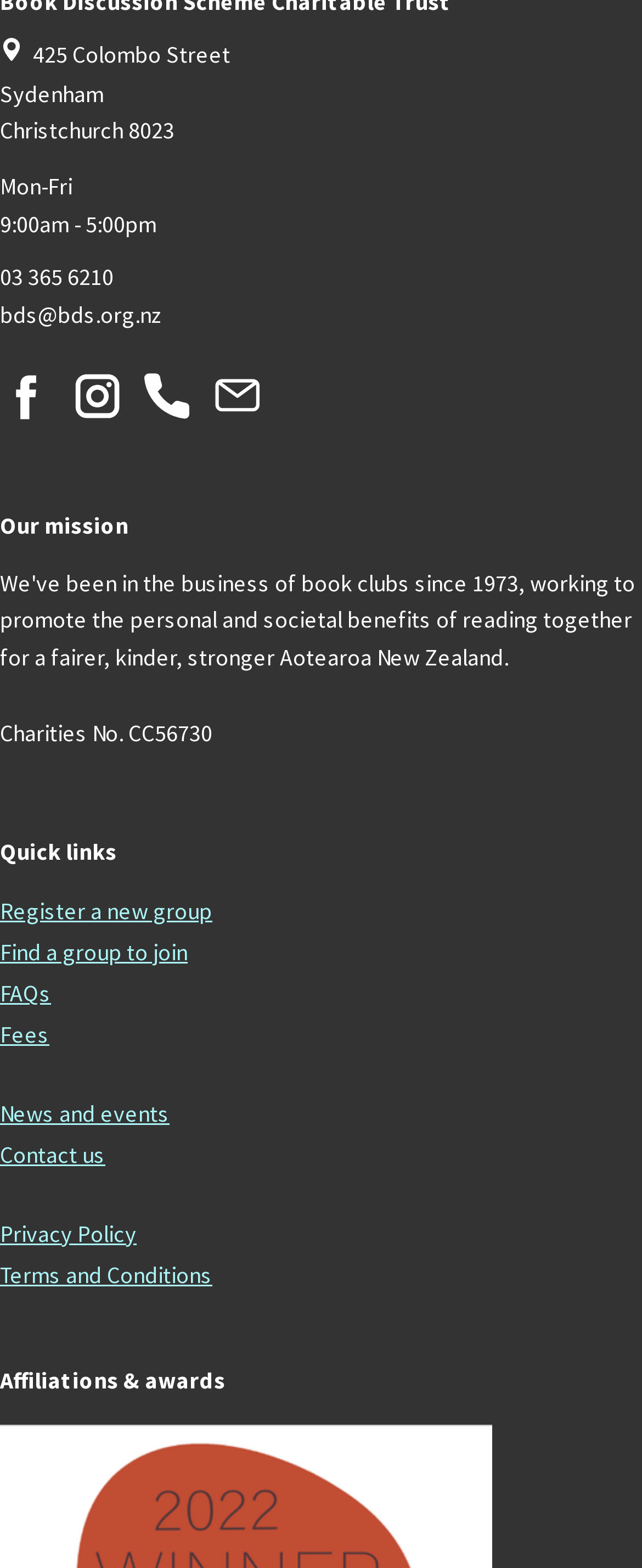What is the mission of the organization?
Please give a detailed and thorough answer to the question, covering all relevant points.

The webpage mentions the mission of the organization, which is written in a static text element as 'Our mission', but the specific details of the mission are not provided on this webpage.